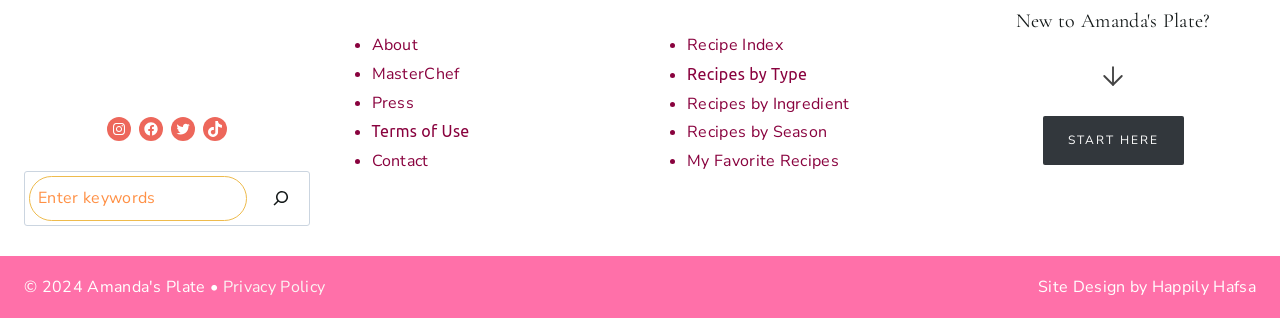Please determine the bounding box of the UI element that matches this description: Start Here. The coordinates should be given as (top-left x, top-left y, bottom-right x, bottom-right y), with all values between 0 and 1.

[0.815, 0.364, 0.925, 0.519]